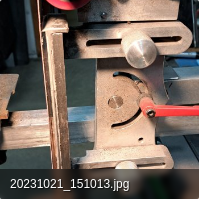Please give a one-word or short phrase response to the following question: 
What type of workspace is suggested by the background?

organized